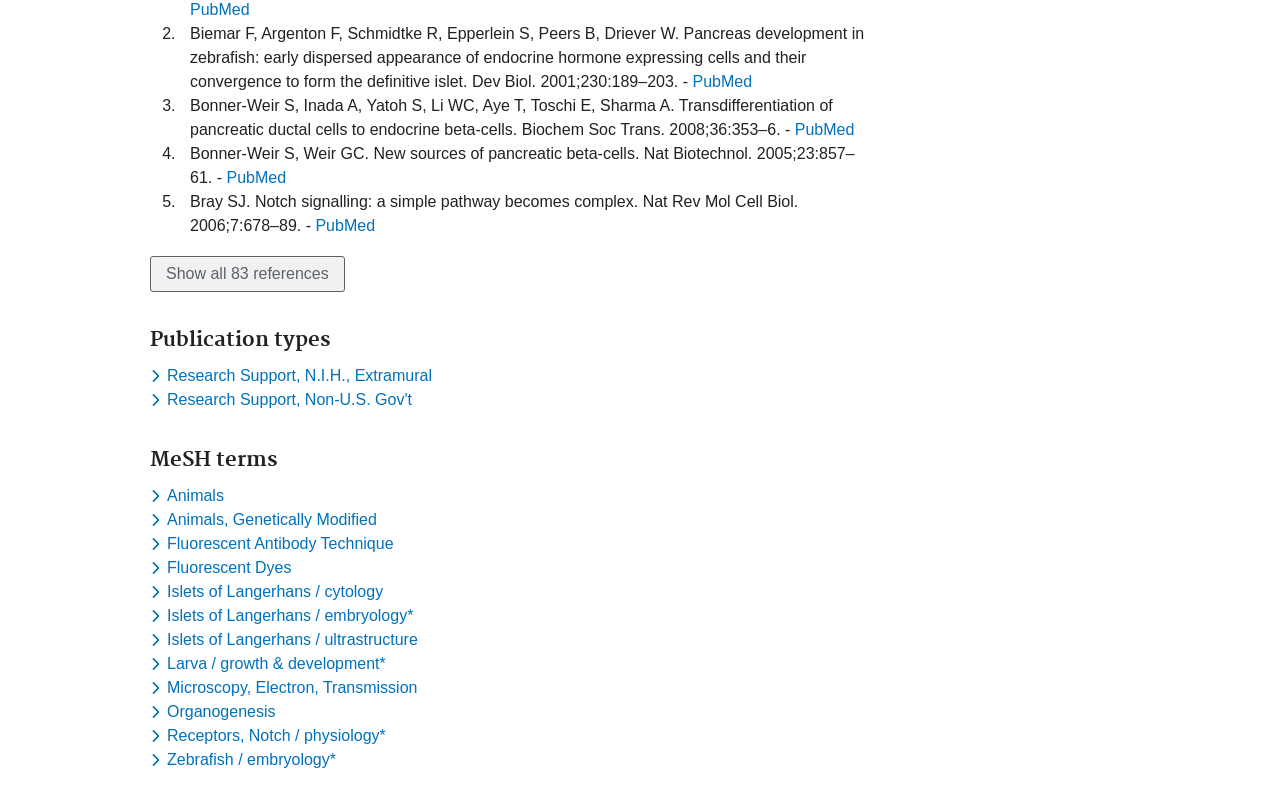What is the purpose of the button 'Show all 83 references'?
Based on the image, please offer an in-depth response to the question.

The button 'Show all 83 references' is likely to show all 83 references when clicked, as opposed to the 5 references currently shown.